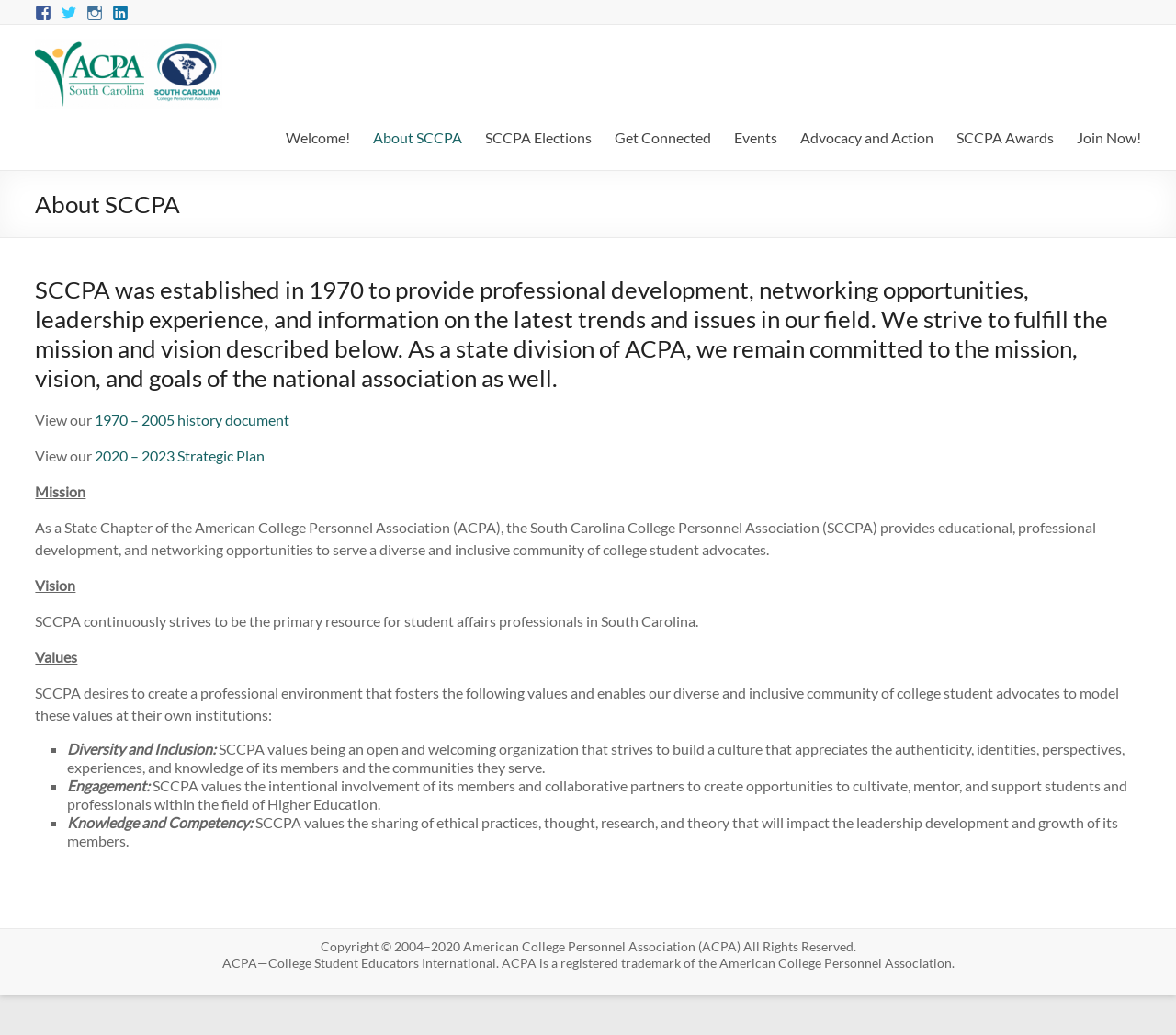Explain the webpage's design and content in an elaborate manner.

The webpage is about the South Carolina College Personnel Association (SCCPA), a state division of the American College Personnel Association (ACPA). At the top left corner, there are four social media links, followed by the SCCPA logo and a navigation menu with links to "Welcome!", "About SCCPA", "SCCPA Elections", "Events", "Advocacy and Action", "SCCPA Awards", and "Join Now!".

Below the navigation menu, there is a heading "About SCCPA" and a brief introduction to the organization, stating its mission and vision. The introduction is followed by a section with links to view the 1970-2005 history document and the 2020-2023 Strategic Plan.

The main content of the page is divided into three sections: Mission, Vision, and Values. The Mission section describes SCCPA's purpose as a state chapter of ACPA, providing educational, professional development, and networking opportunities to serve a diverse and inclusive community of college student advocates. The Vision section states that SCCPA strives to be the primary resource for student affairs professionals in South Carolina.

The Values section lists three core values: Diversity and Inclusion, Engagement, and Knowledge and Competency. Each value is described in detail, with Diversity and Inclusion emphasizing the importance of building a culture that appreciates authenticity and identities, Engagement highlighting the intentional involvement of members and collaborative partners, and Knowledge and Competency valuing the sharing of ethical practices and research to impact leadership development and growth.

At the bottom of the page, there is a copyright notice and a statement about ACPA being a registered trademark of the American College Personnel Association.